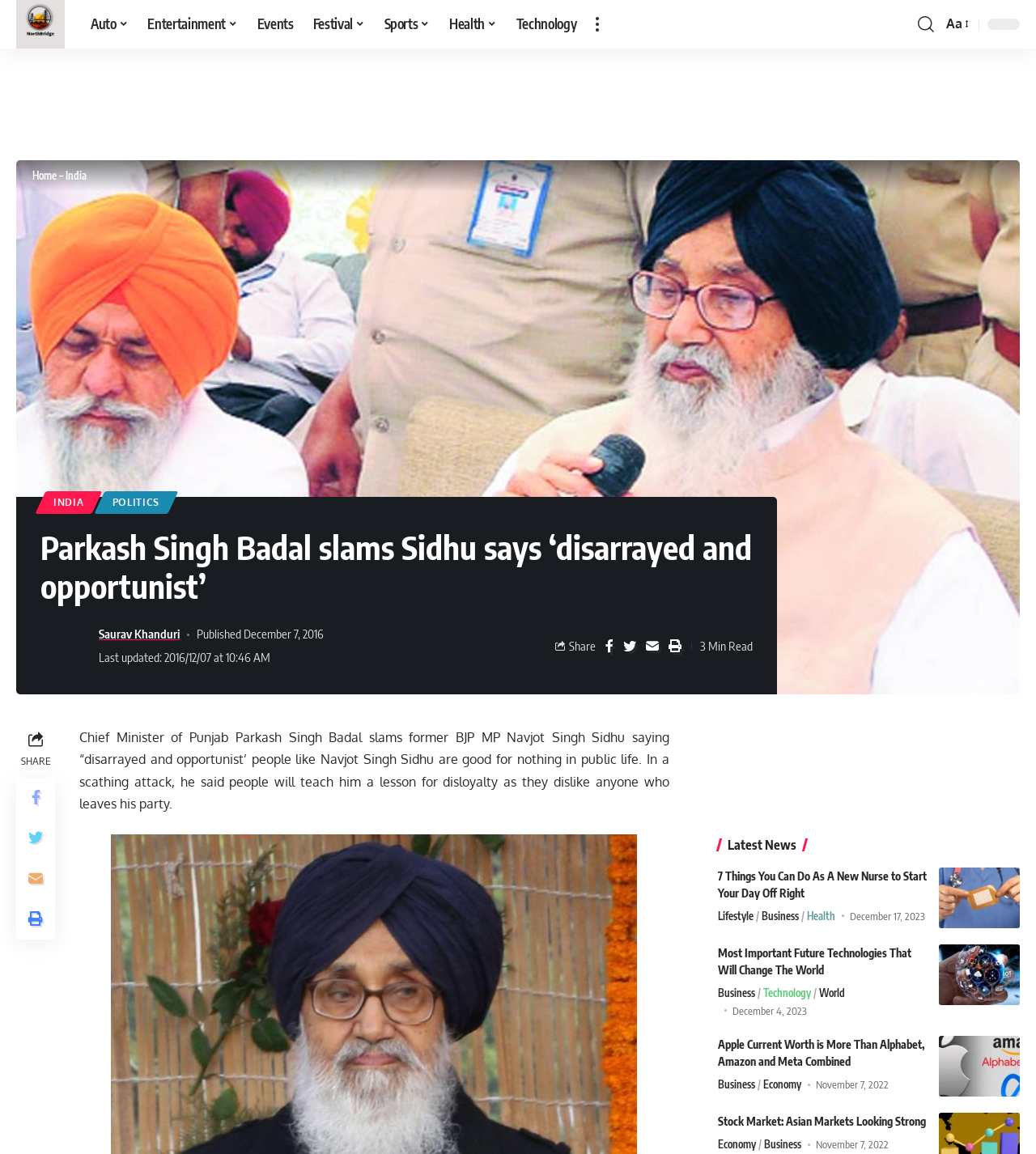Identify the bounding box coordinates for the element you need to click to achieve the following task: "Click on the 'Latest News' heading". Provide the bounding box coordinates as four float numbers between 0 and 1, in the form [left, top, right, bottom].

[0.693, 0.726, 0.778, 0.738]